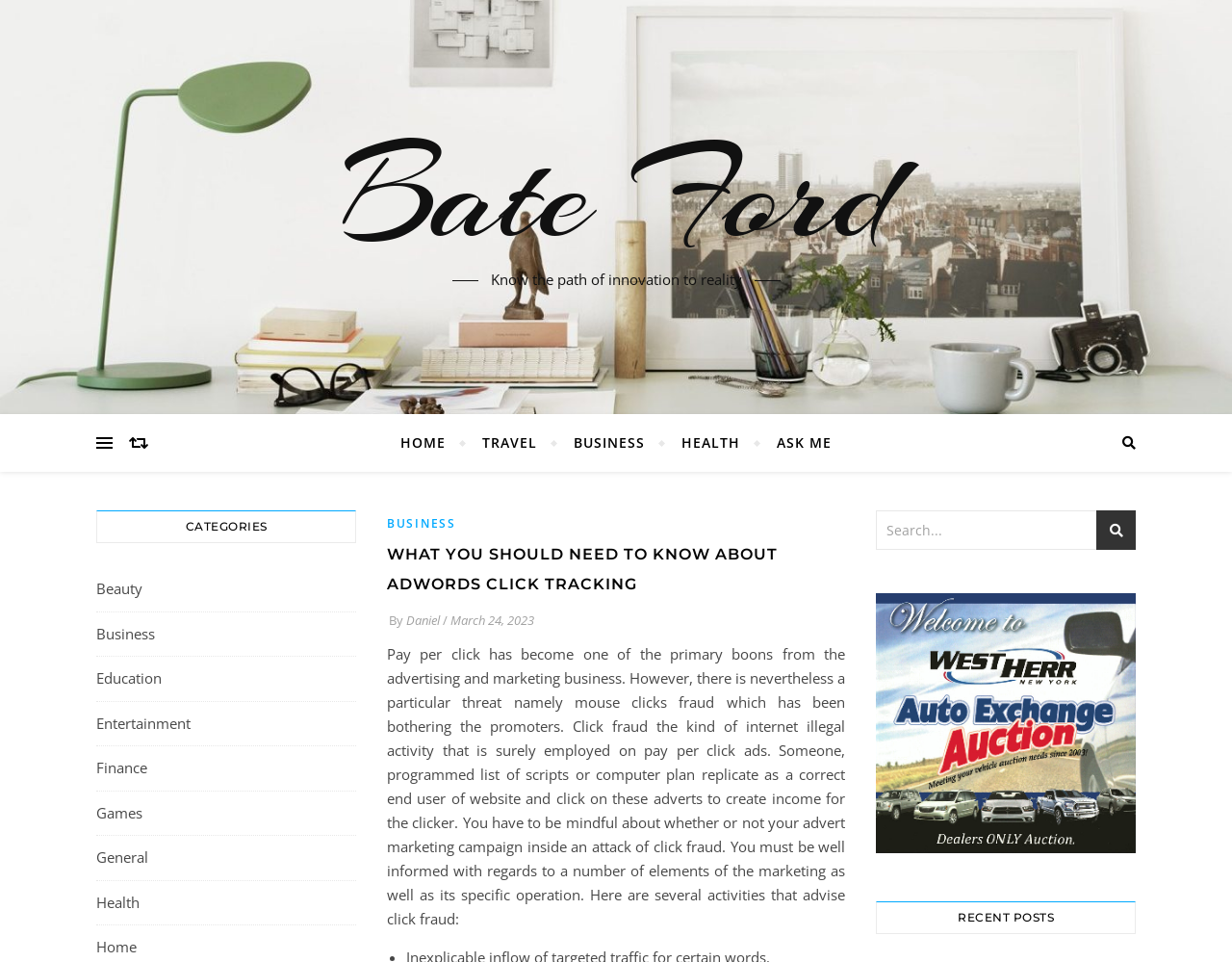Identify the bounding box coordinates for the element you need to click to achieve the following task: "Visit the 'IPATA' website". The coordinates must be four float values ranging from 0 to 1, formatted as [left, top, right, bottom].

None